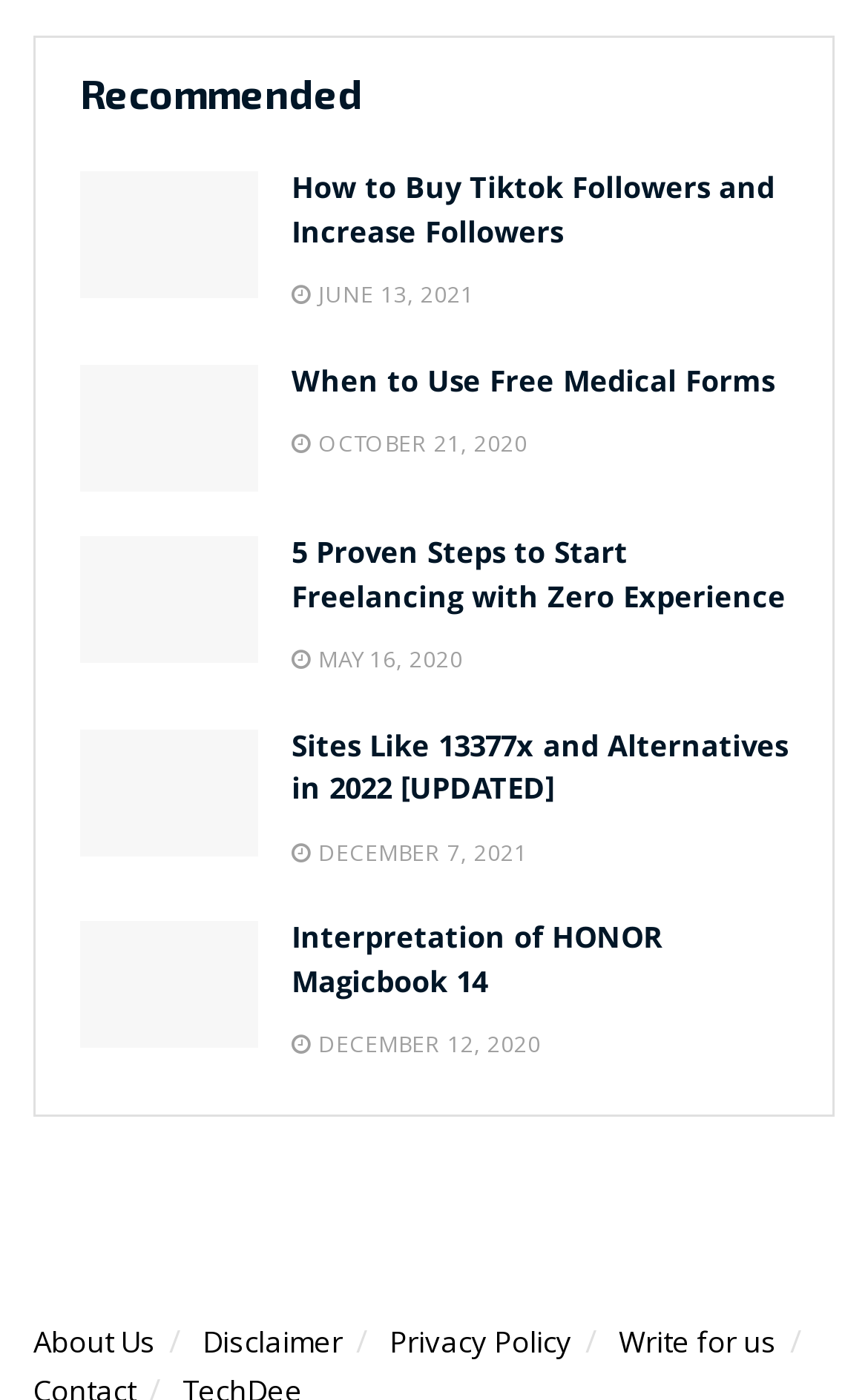Determine the bounding box coordinates of the clickable element to complete this instruction: "Learn about SEO audit". Provide the coordinates in the format of four float numbers between 0 and 1, [left, top, right, bottom].

[0.092, 0.383, 0.297, 0.474]